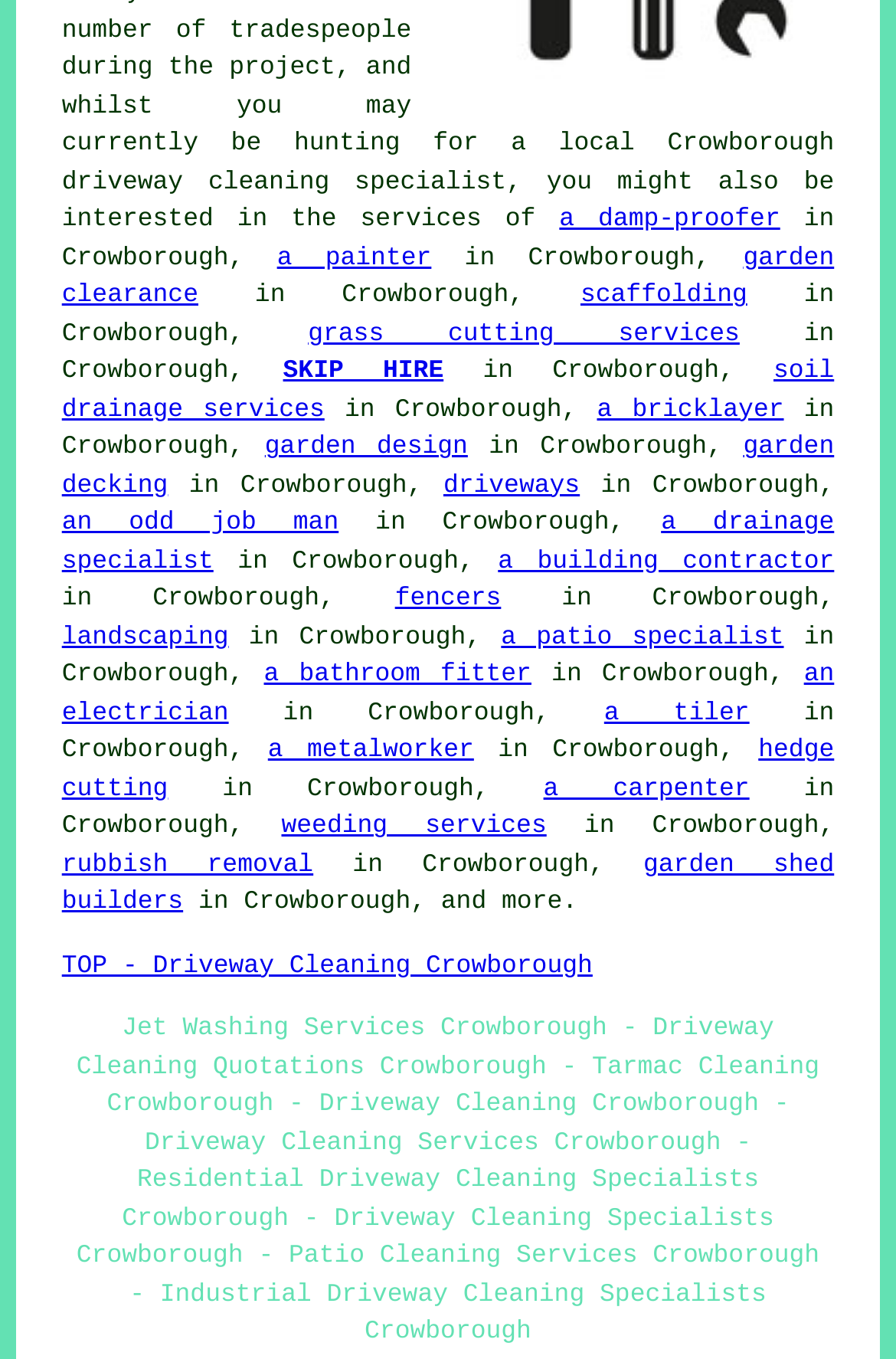Find the bounding box coordinates of the clickable area required to complete the following action: "explore garden design".

[0.296, 0.32, 0.522, 0.34]